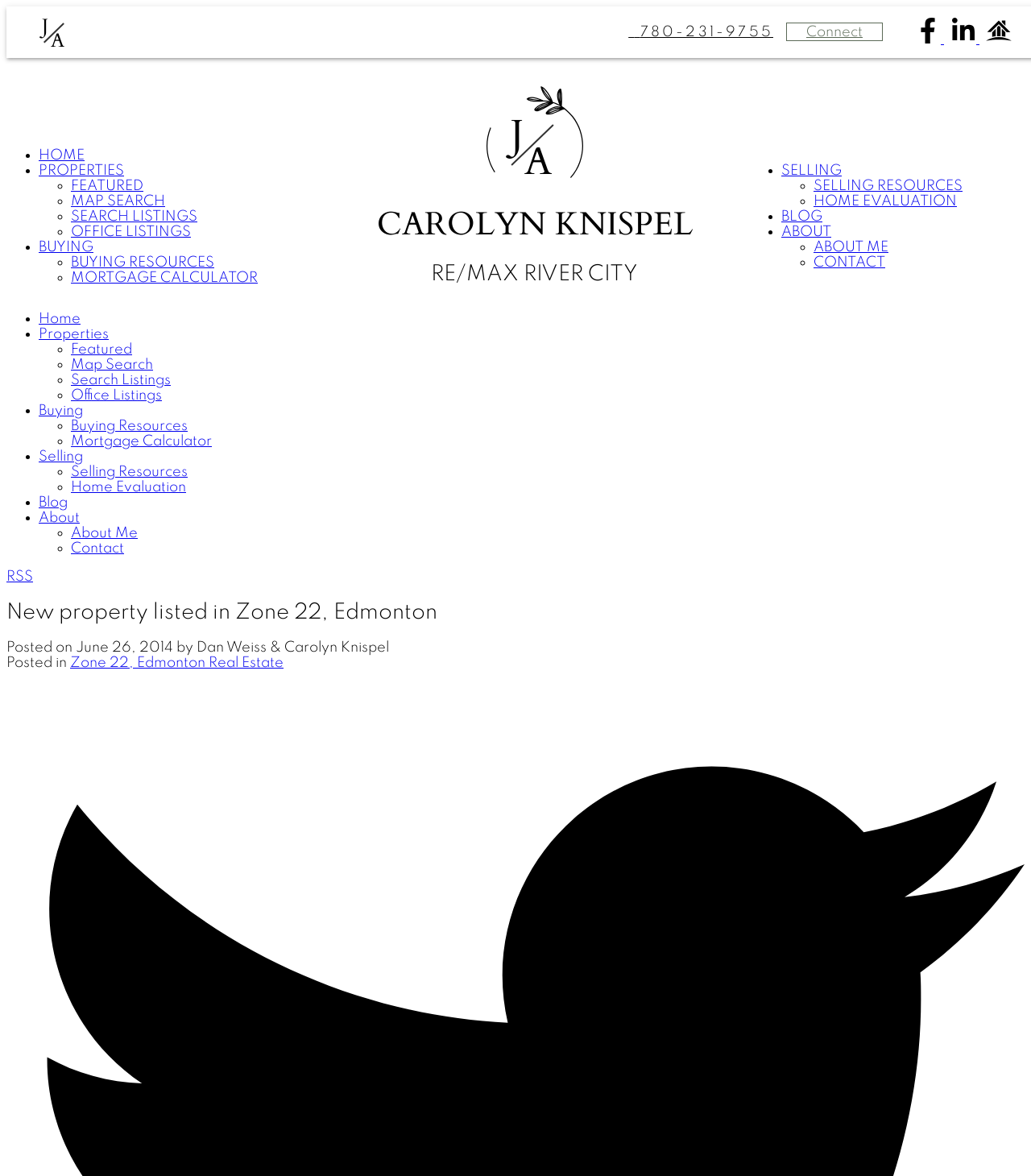Please specify the bounding box coordinates of the region to click in order to perform the following instruction: "Click the RSS link".

[0.006, 0.484, 0.032, 0.497]